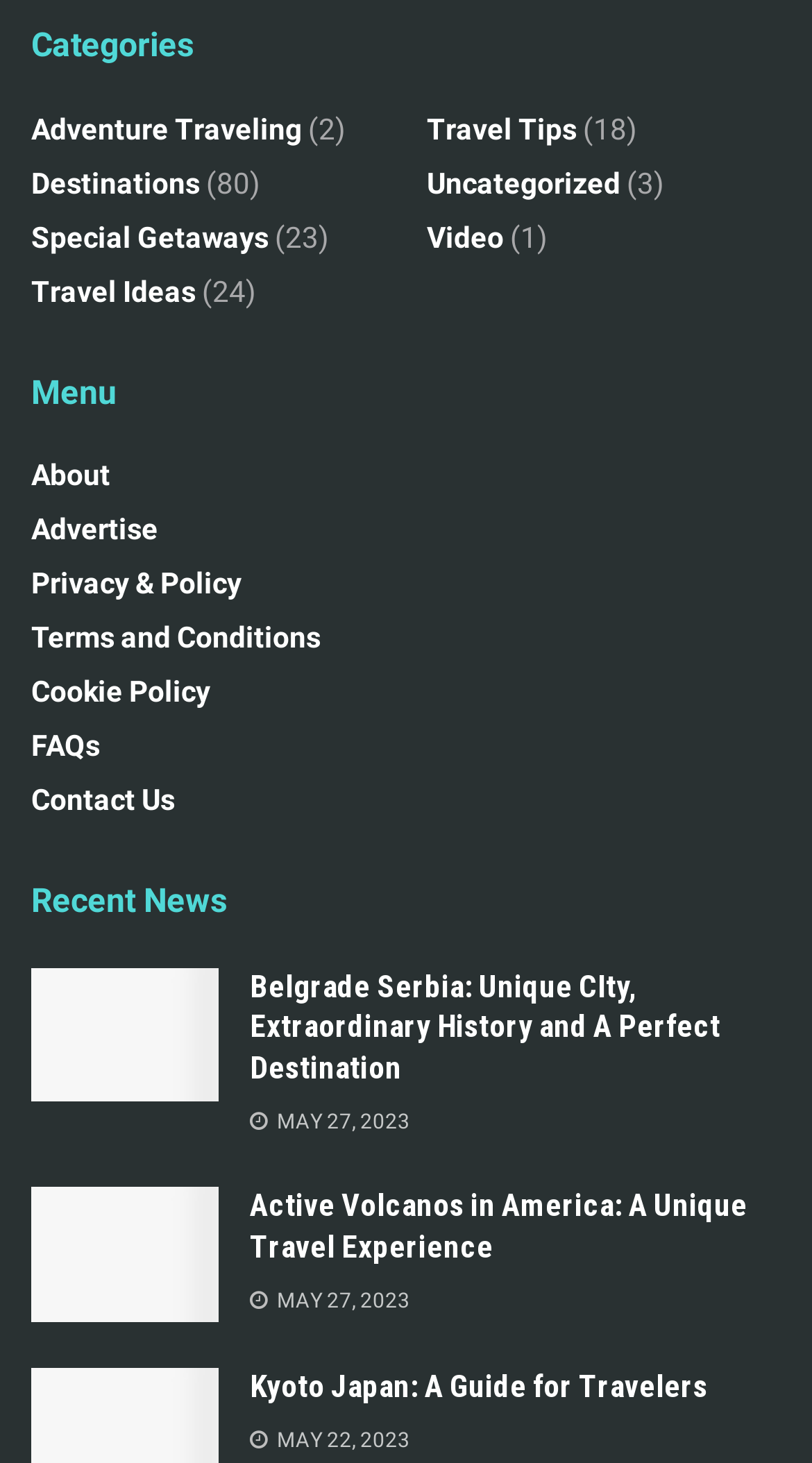What is the title of the latest news article?
Please craft a detailed and exhaustive response to the question.

I looked at the headings under the 'Recent News' section and found the latest article to be 'Kyoto Japan: A Guide for Travelers', which has a date of 'MAY 22, 2023'.